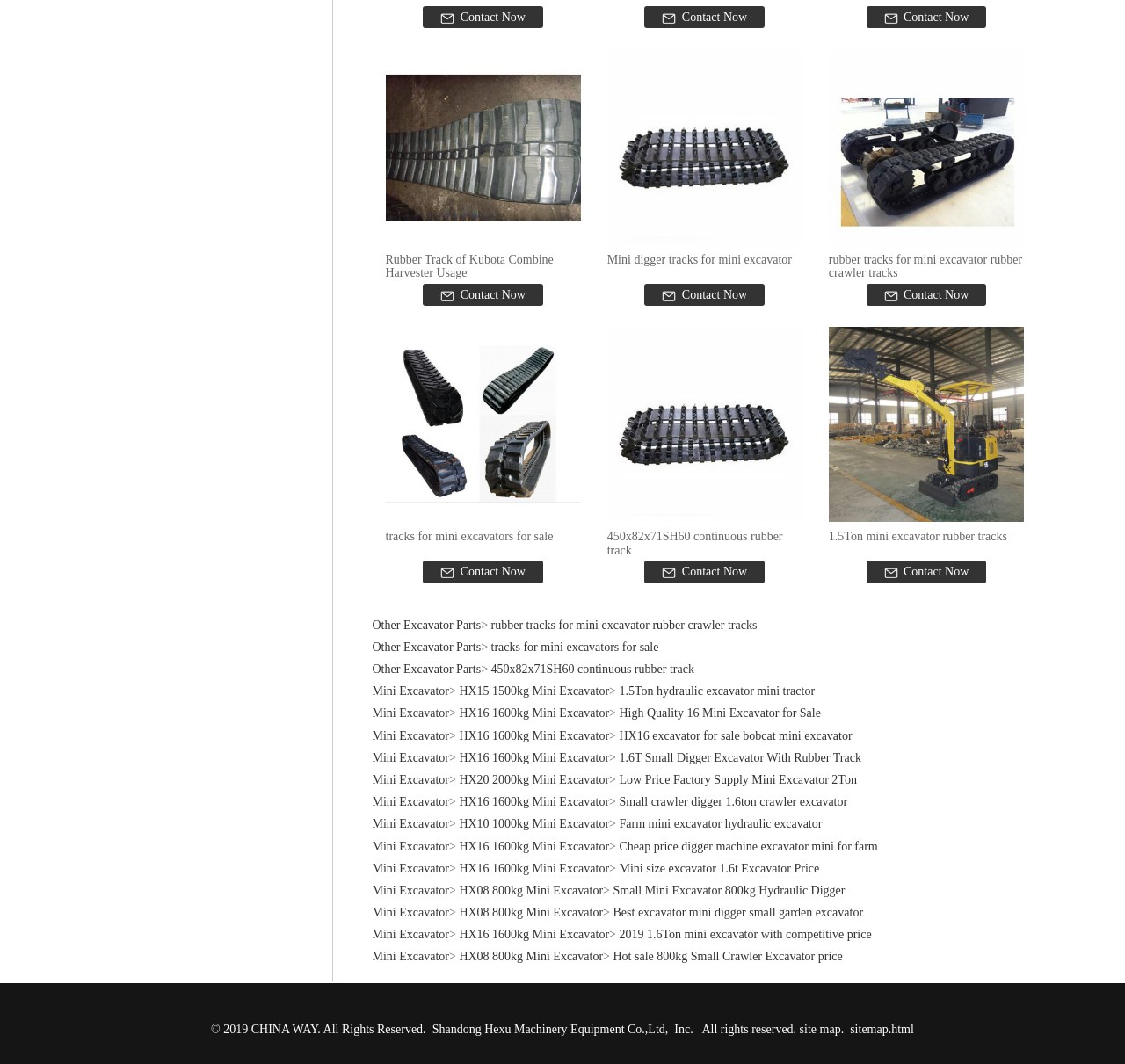Identify the coordinates of the bounding box for the element that must be clicked to accomplish the instruction: "View 'Rubber Track of Kubota Combine Harvester Usage'".

[0.343, 0.043, 0.516, 0.234]